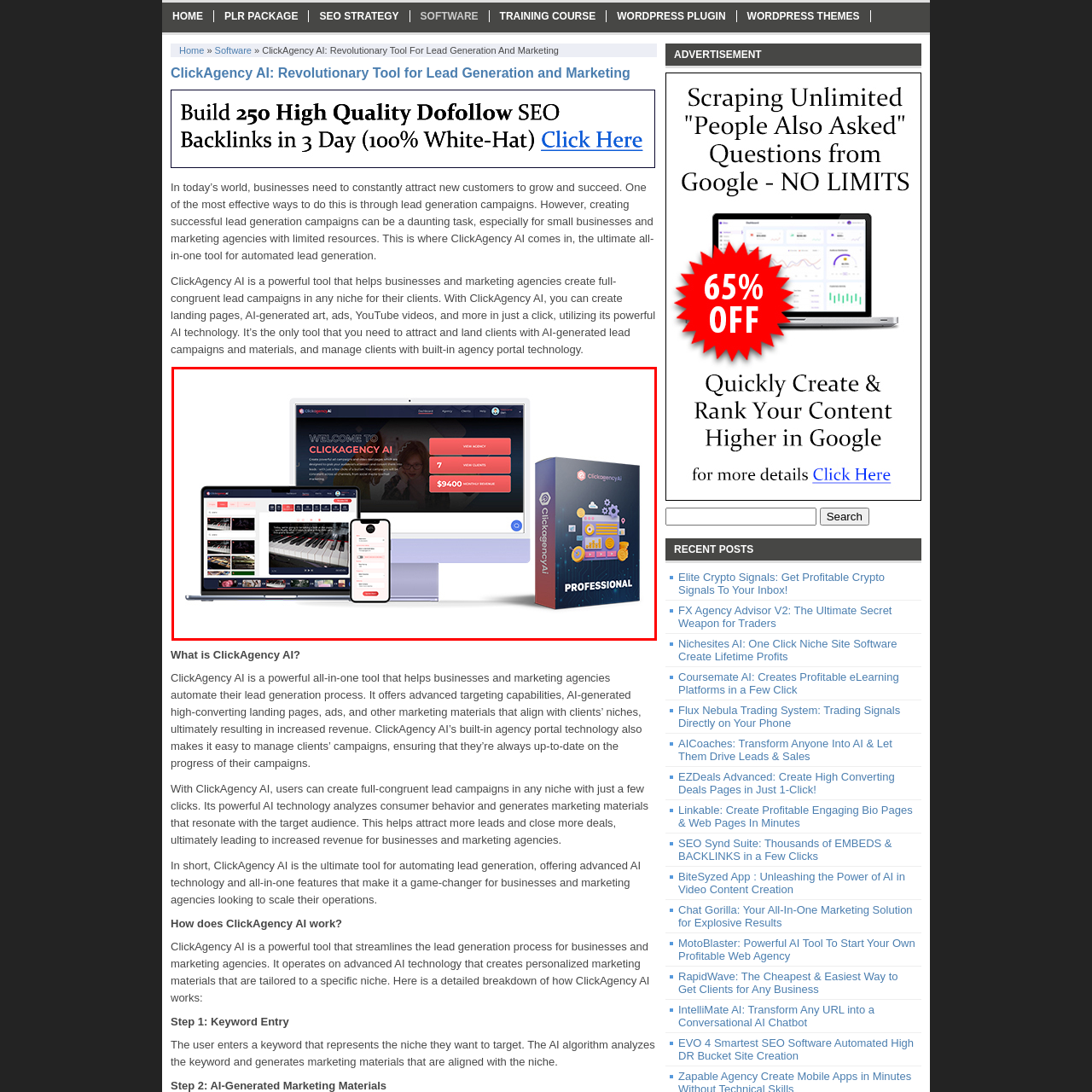What is the monthly revenue displayed on the desktop?
Study the image within the red bounding box and provide a detailed response to the question.

The desktop monitor shows a statistic displaying the monthly revenue, which is explicitly stated as '$9400 MONTHLY REVENUE'.